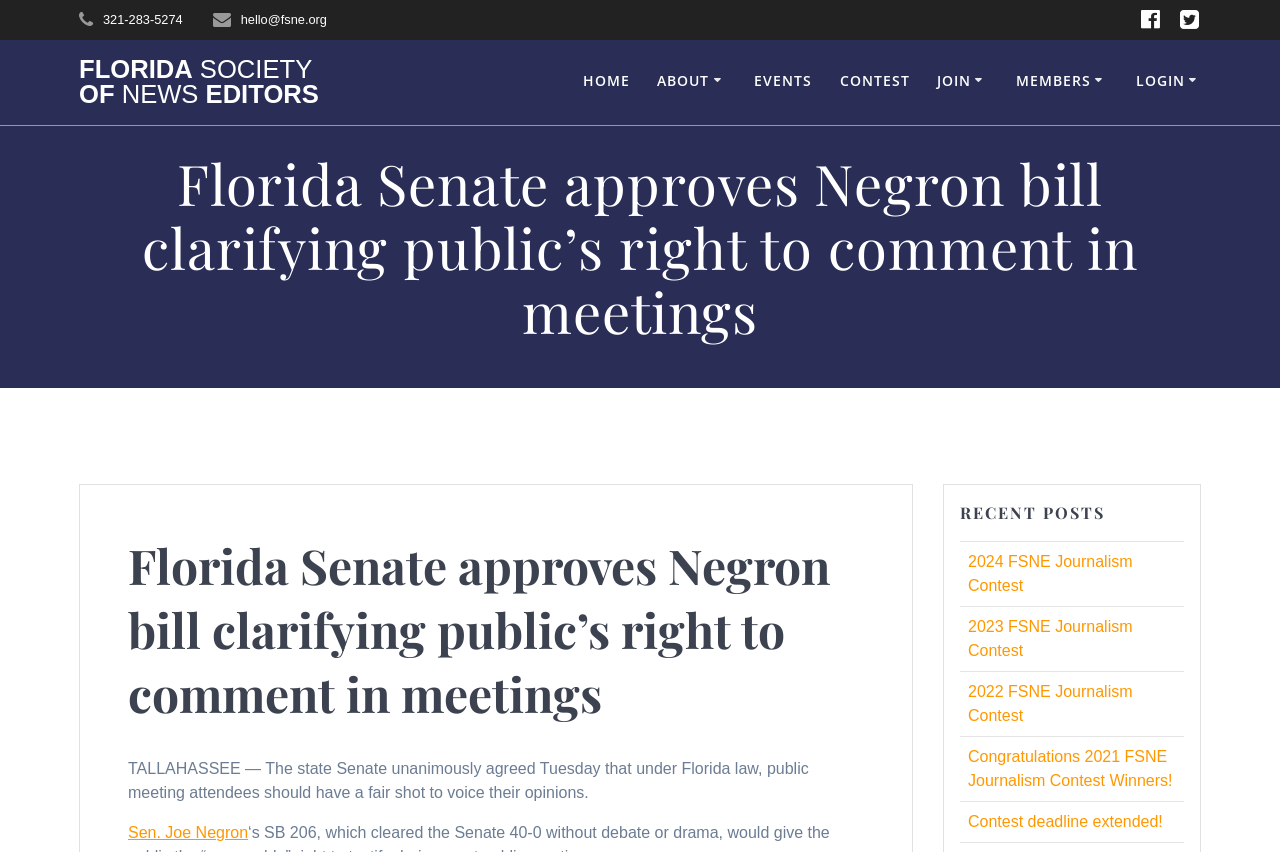Refer to the element description History and identify the corresponding bounding box in the screenshot. Format the coordinates as (top-left x, top-left y, bottom-right x, bottom-right y) with values in the range of 0 to 1.

[0.514, 0.223, 0.67, 0.271]